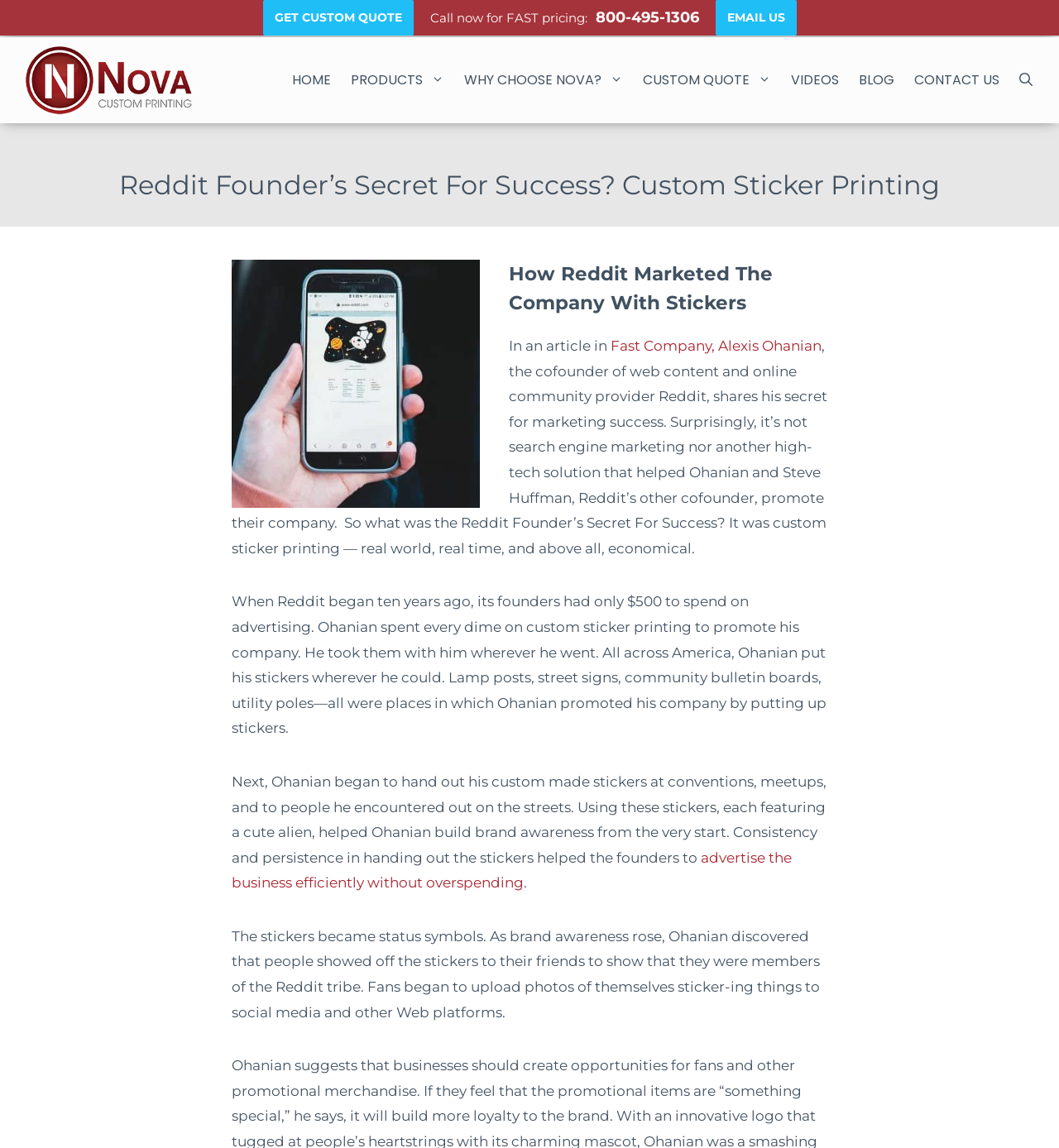Offer an extensive depiction of the webpage and its key elements.

This webpage is about the success story of Reddit's founder, Alexis Ohanian, and how he used custom sticker printing to market his company. At the top of the page, there is a navigation bar with links to various sections of the website, including "Home", "Products", and "Contact Us". Below the navigation bar, there is a prominent call-to-action section with a "Get Custom Quote" button and a phone number to call for fast pricing.

The main content of the page is divided into two sections. The first section has a heading that reads "Reddit Founder's Secret For Success? Custom Sticker Printing" and features an image related to the topic. The text in this section explains how Ohanian used custom sticker printing to promote his company, Reddit, when it was first starting out. The stickers were used to build brand awareness and became a status symbol among fans of the website.

The second section of the main content appears to be a continuation of the story, with more text and another image. The text describes how Ohanian handed out the stickers at conventions and meetups, and how they helped to advertise the business efficiently without overspending. There are also links to other relevant articles and resources throughout the page.

In addition to the main content, there are several links to other pages on the website, including "Why Choose Nova?", "Videos", "Blog", and "Contact Us". There is also a search bar at the top right corner of the page. Overall, the webpage has a clean and organized layout, with a clear focus on telling the story of Reddit's founder and the role of custom sticker printing in his success.